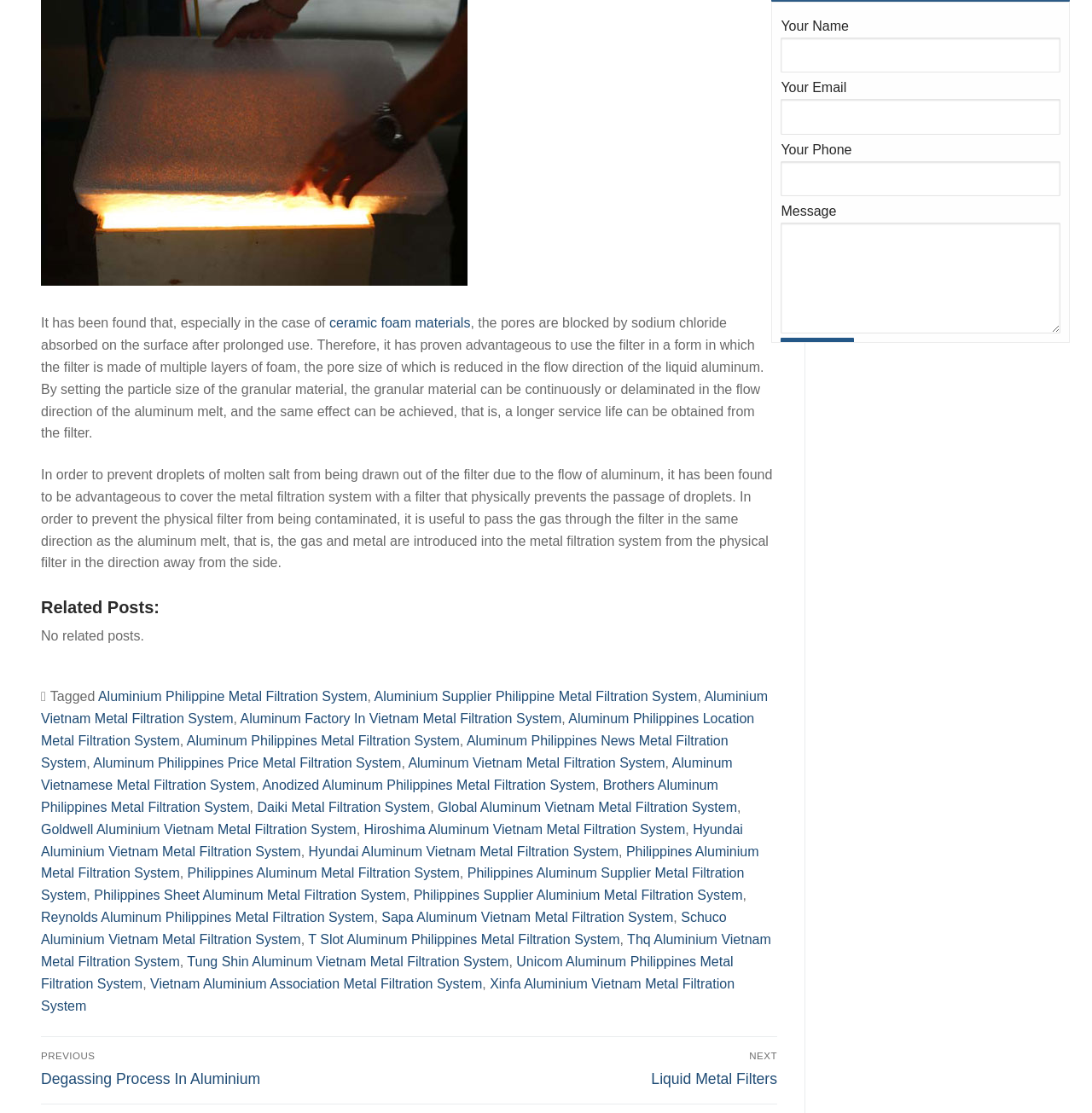Locate the bounding box coordinates of the item that should be clicked to fulfill the instruction: "Enter your email".

[0.715, 0.089, 0.971, 0.121]